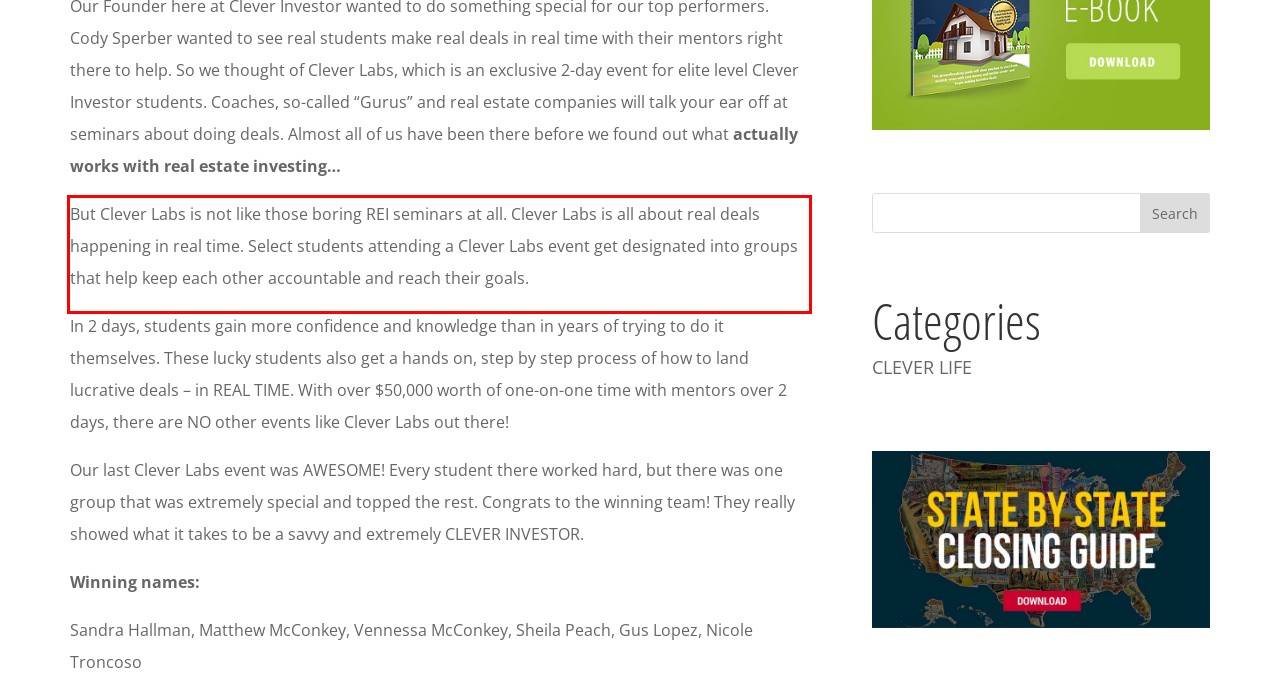Given a screenshot of a webpage with a red bounding box, extract the text content from the UI element inside the red bounding box.

But Clever Labs is not like those boring REI seminars at all. Clever Labs is all about real deals happening in real time. Select students attending a Clever Labs event get designated into groups that help keep each other accountable and reach their goals.